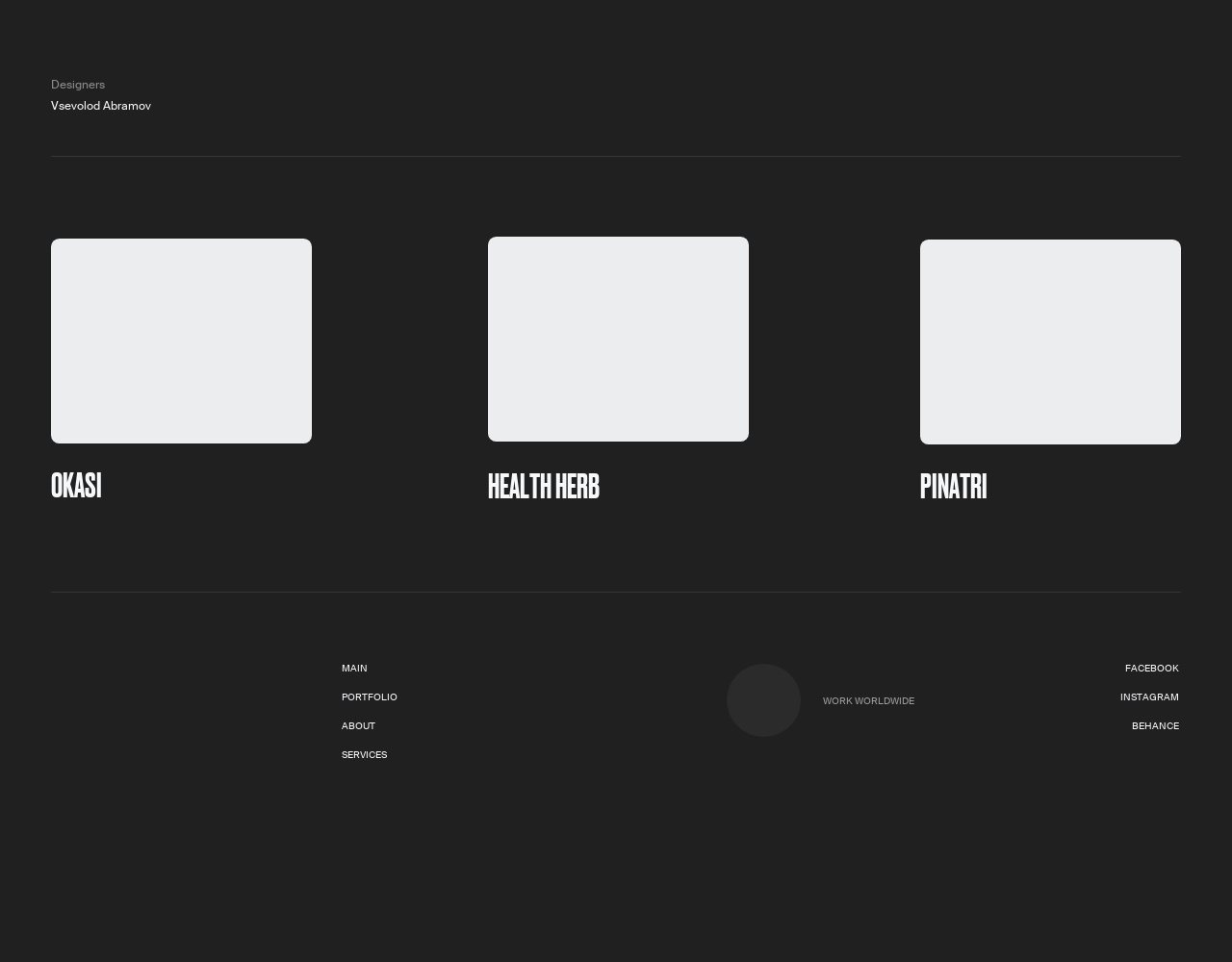Determine the bounding box coordinates of the clickable element to complete this instruction: "Read COOKIE POLICY". Provide the coordinates in the format of four float numbers between 0 and 1, [left, top, right, bottom].

[0.554, 0.64, 0.61, 0.651]